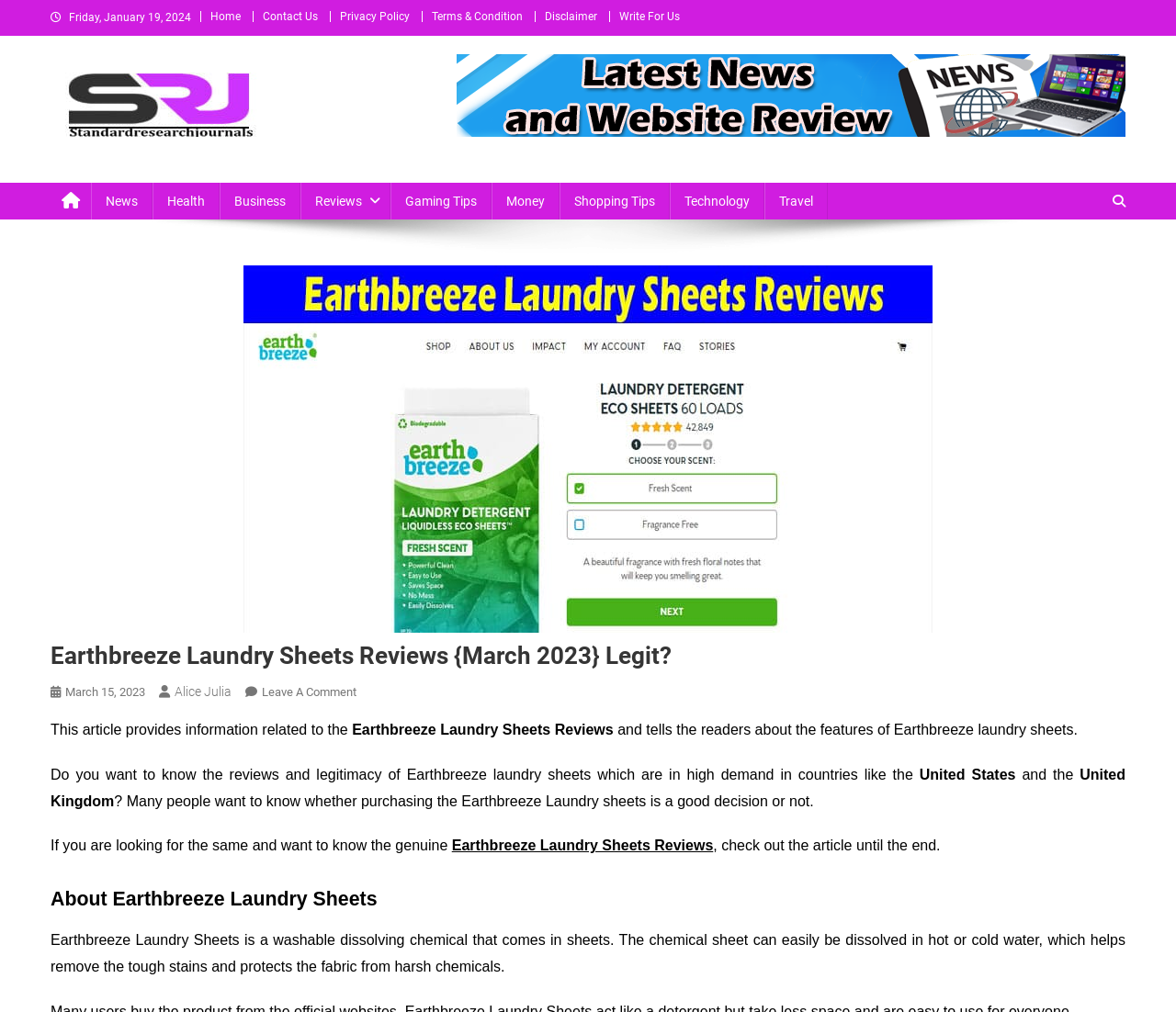Using a single word or phrase, answer the following question: 
Who is the author of the article?

Alice Julia